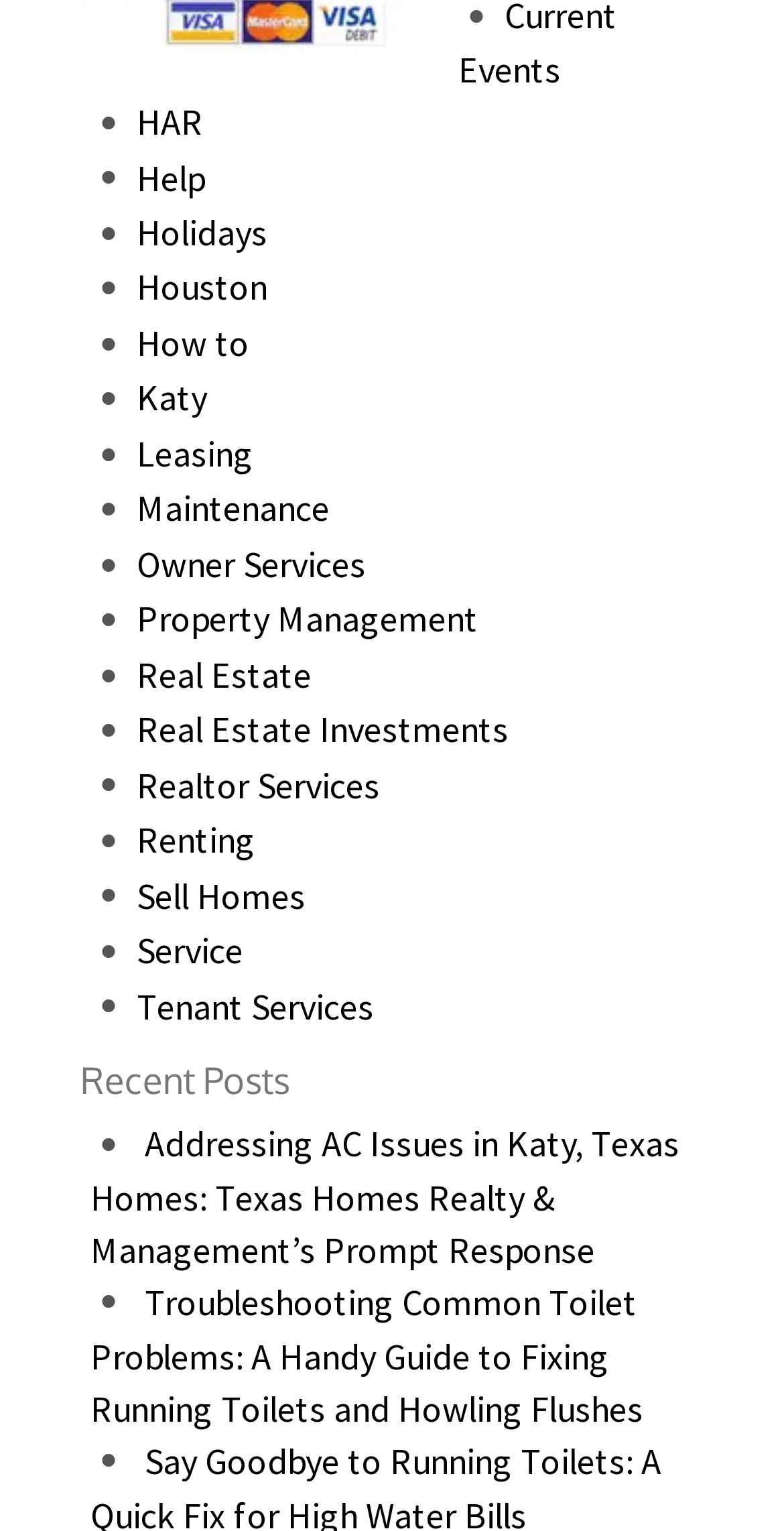Identify the bounding box coordinates of the region that should be clicked to execute the following instruction: "Click on the navigation menu".

None